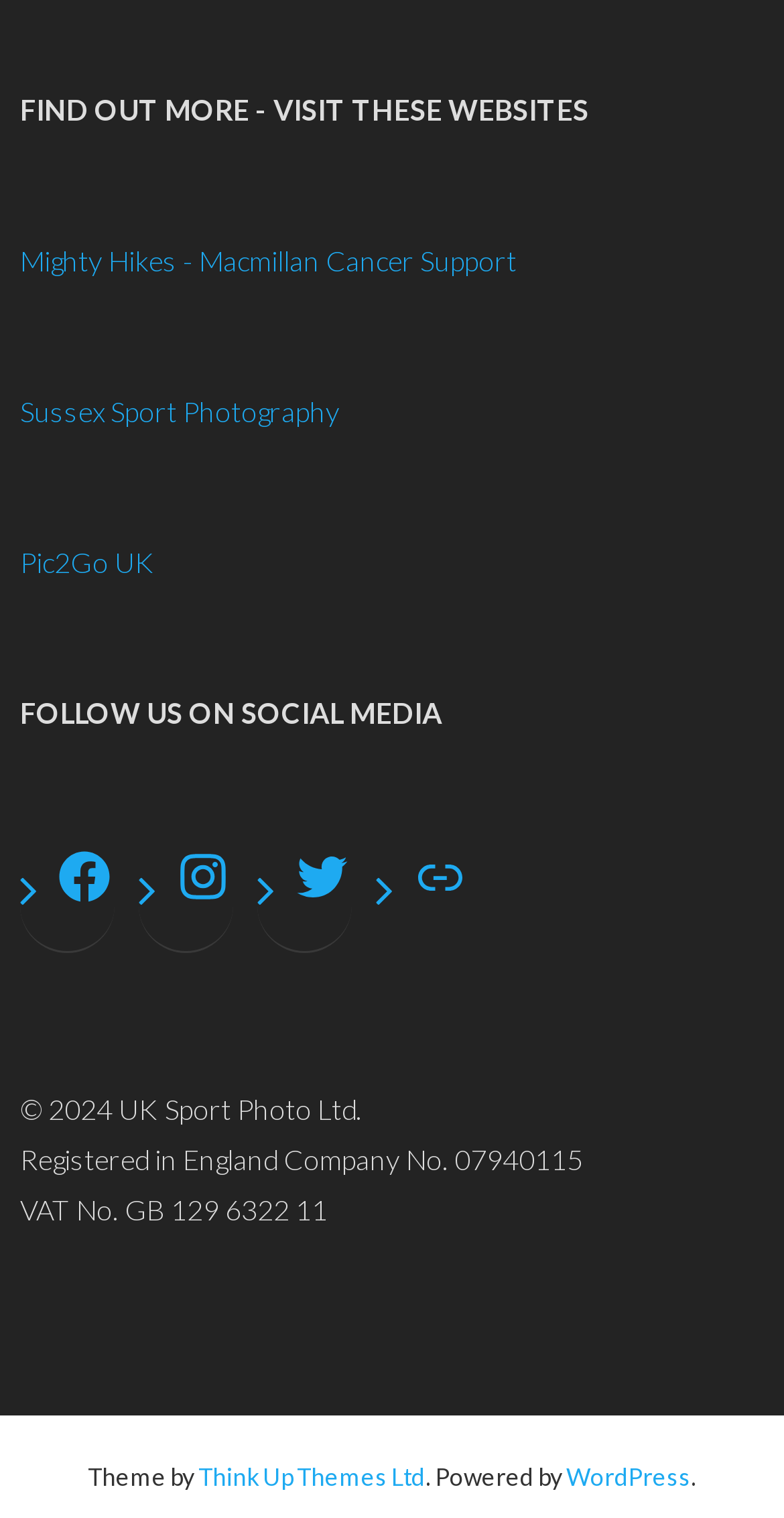Provide a short answer to the following question with just one word or phrase: What is the year of copyright?

2024